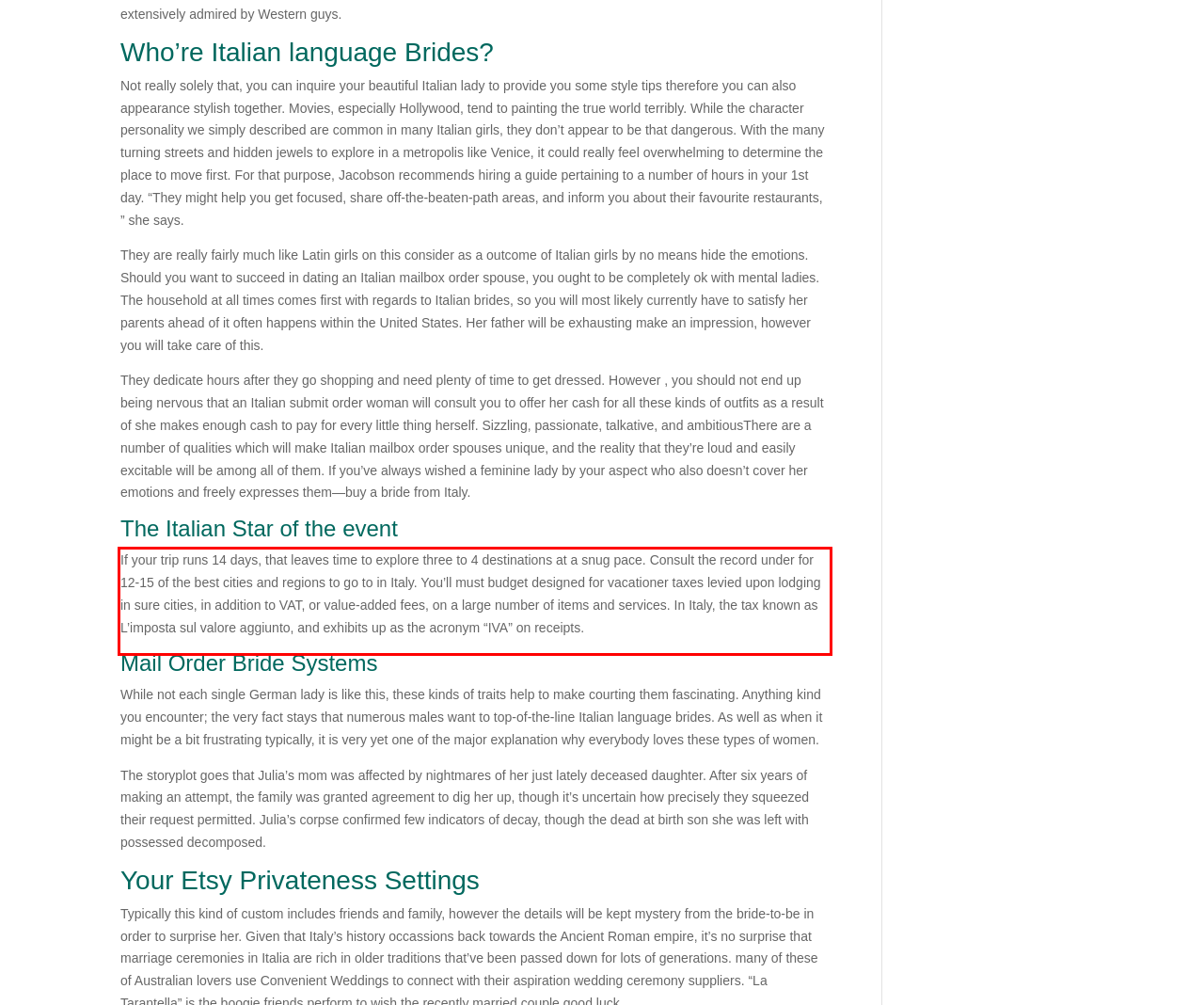Given a webpage screenshot, identify the text inside the red bounding box using OCR and extract it.

If your trip runs 14 days, that leaves time to explore three to 4 destinations at a snug pace. Consult the record under for 12-15 of the best cities and regions to go to in Italy. You’ll must budget designed for vacationer taxes levied upon lodging in sure cities, in addition to VAT, or value-added fees, on a large number of items and services. In Italy, the tax known as L’imposta sul valore aggiunto, and exhibits up as the acronym “IVA” on receipts.